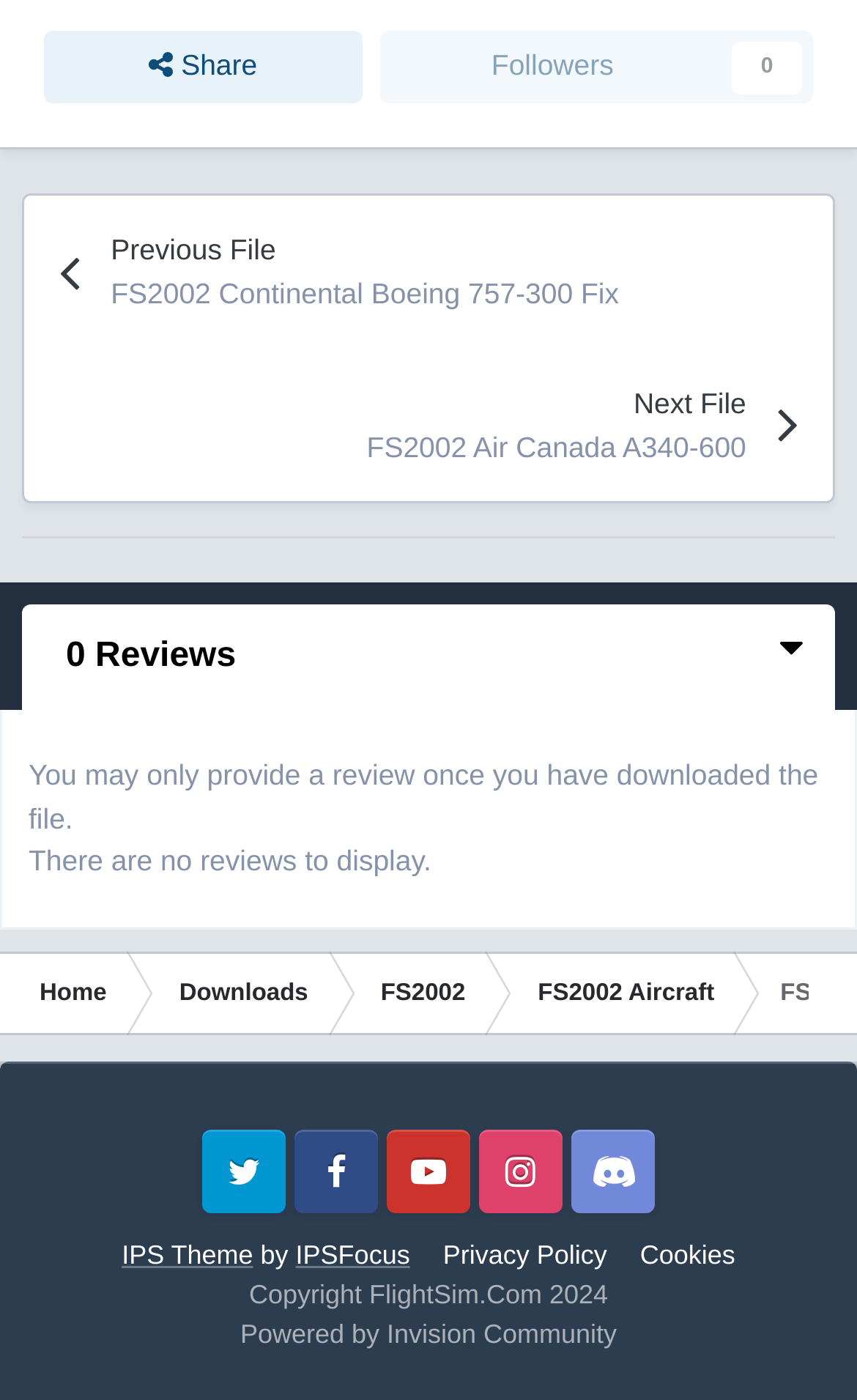What is the name of the theme used on this website?
Using the image as a reference, answer the question in detail.

I found this out by looking at the link with the text 'IPS Theme' which suggests that it is the name of the theme used on this website.